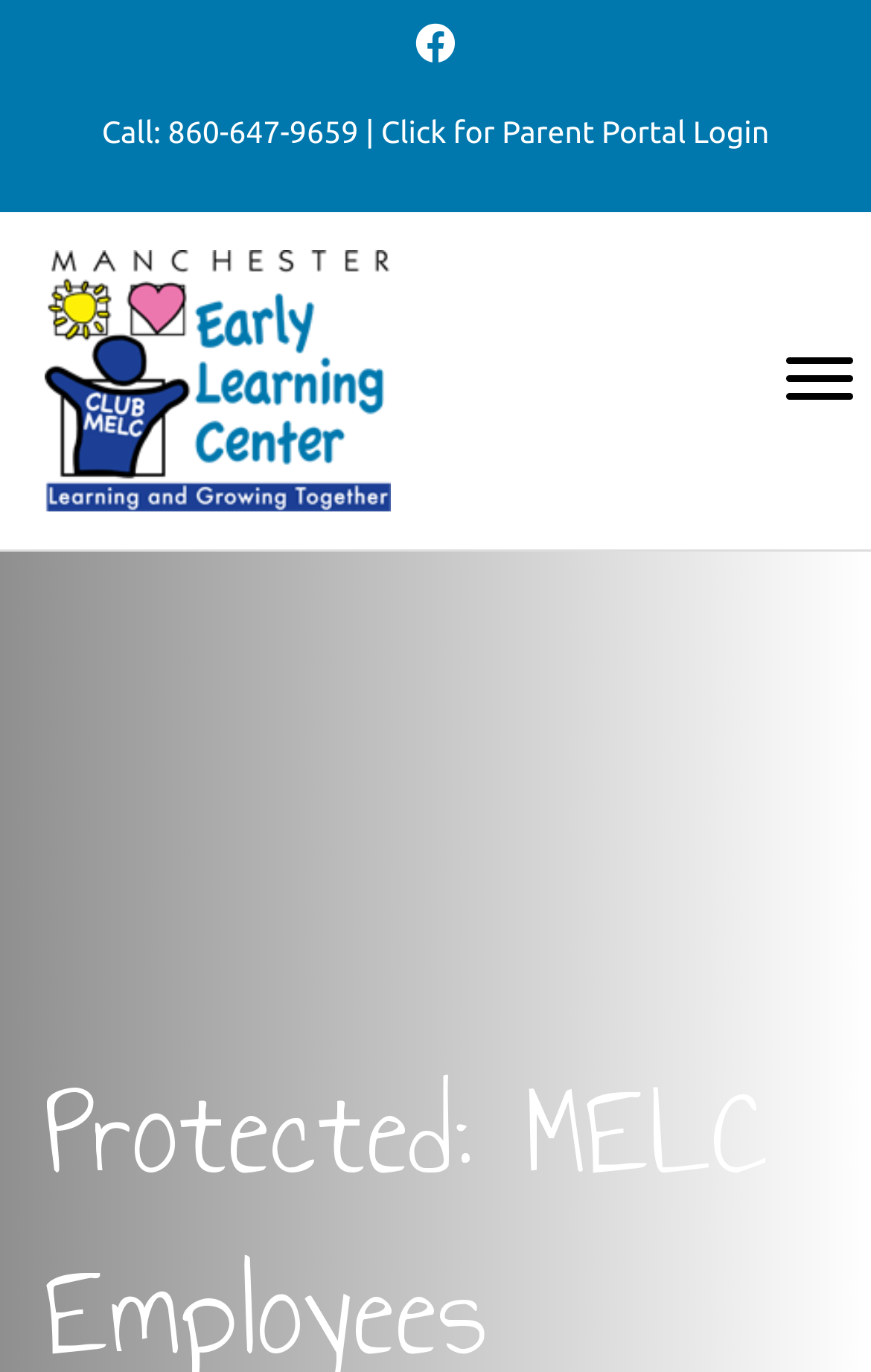Bounding box coordinates should be provided in the format (top-left x, top-left y, bottom-right x, bottom-right y) with all values between 0 and 1. Identify the bounding box for this UI element: Click for Parent Portal Login

[0.437, 0.083, 0.883, 0.109]